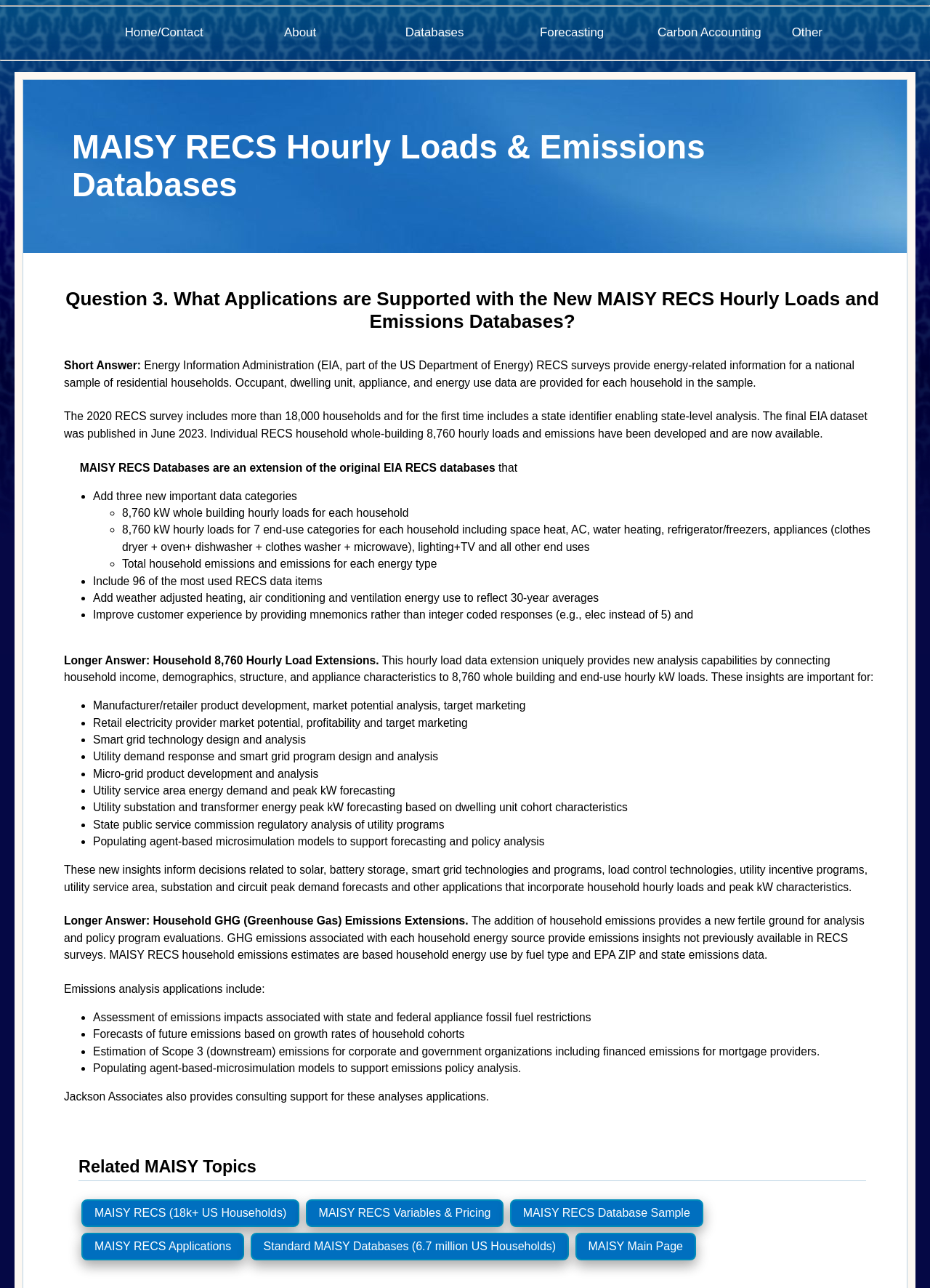Please pinpoint the bounding box coordinates for the region I should click to adhere to this instruction: "Click the 'Databases' button".

[0.423, 0.011, 0.511, 0.04]